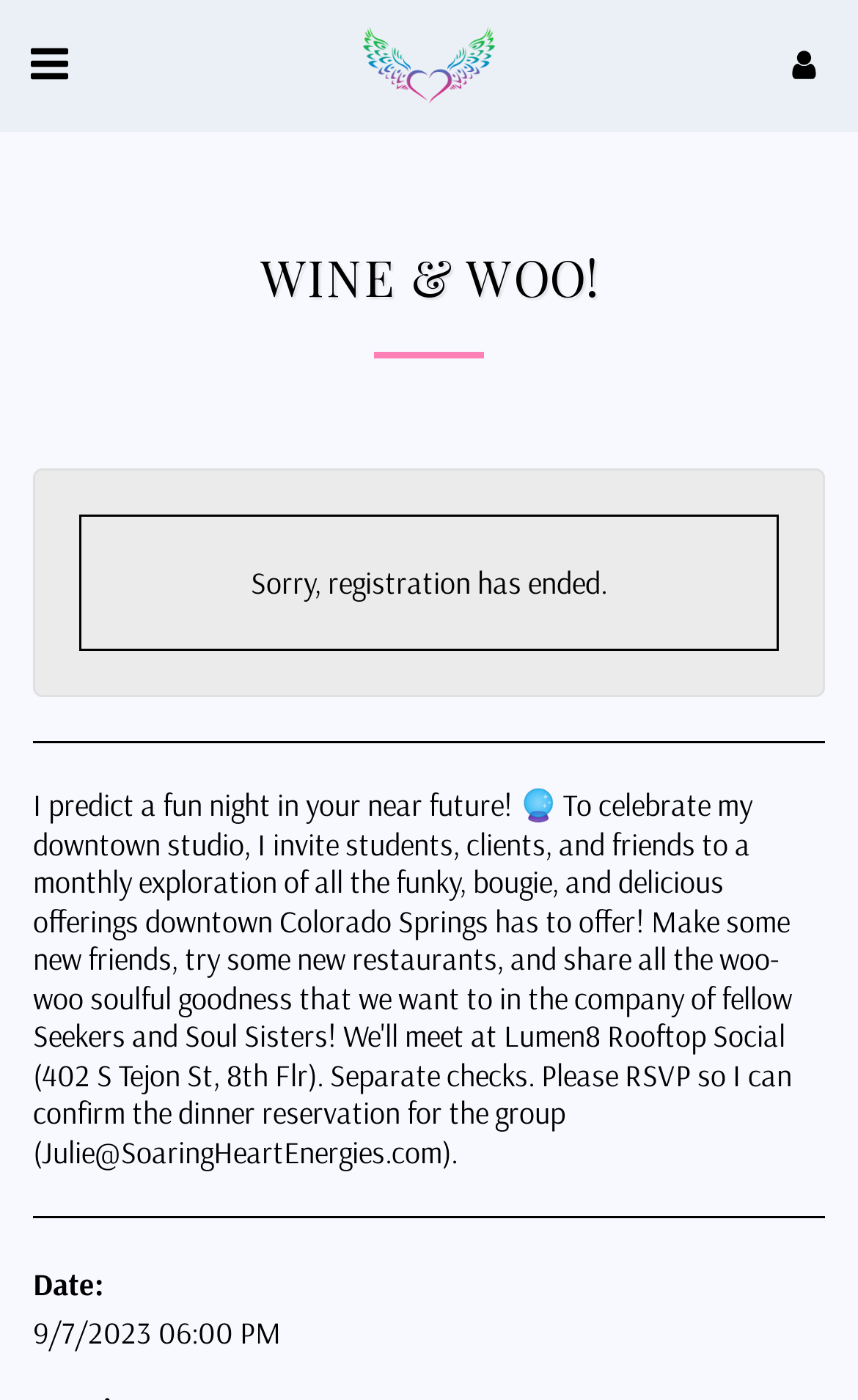Reply to the question with a single word or phrase:
What is the status of registration?

Ended